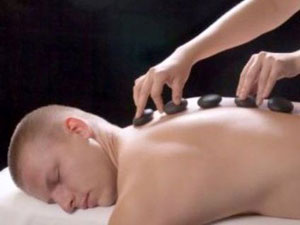What is the purpose of stone therapy?
Could you answer the question with a detailed and thorough explanation?

The caption explains that stone therapy is often employed to address stress, anxiety, and various muscle-related conditions, emphasizing its role in enhancing physical well-being and soothing the mind, which suggests that the primary purpose of stone therapy is to alleviate stress and tension.